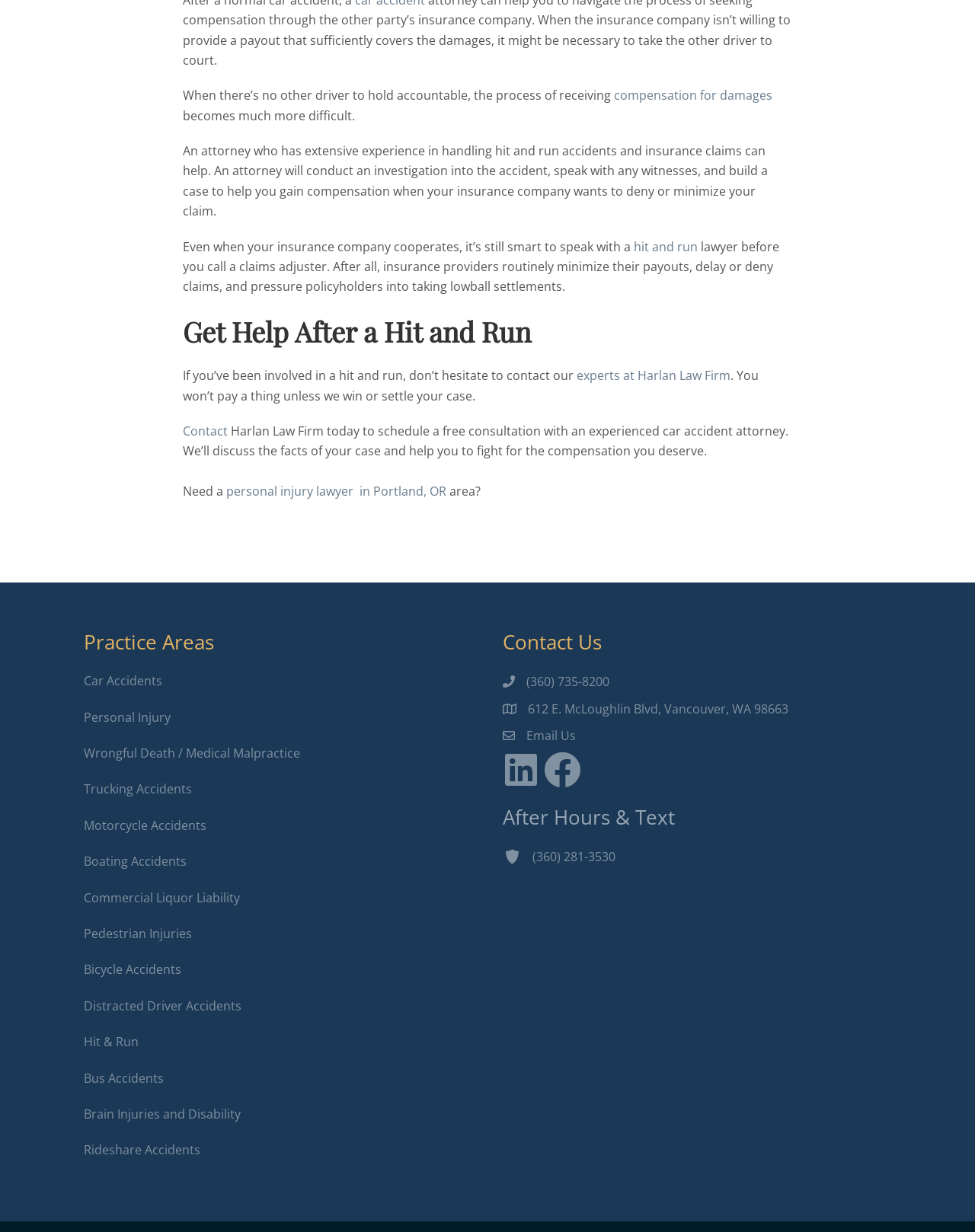Identify the bounding box coordinates of the element to click to follow this instruction: 'Call (360) 735-8200'. Ensure the coordinates are four float values between 0 and 1, provided as [left, top, right, bottom].

[0.54, 0.546, 0.625, 0.56]